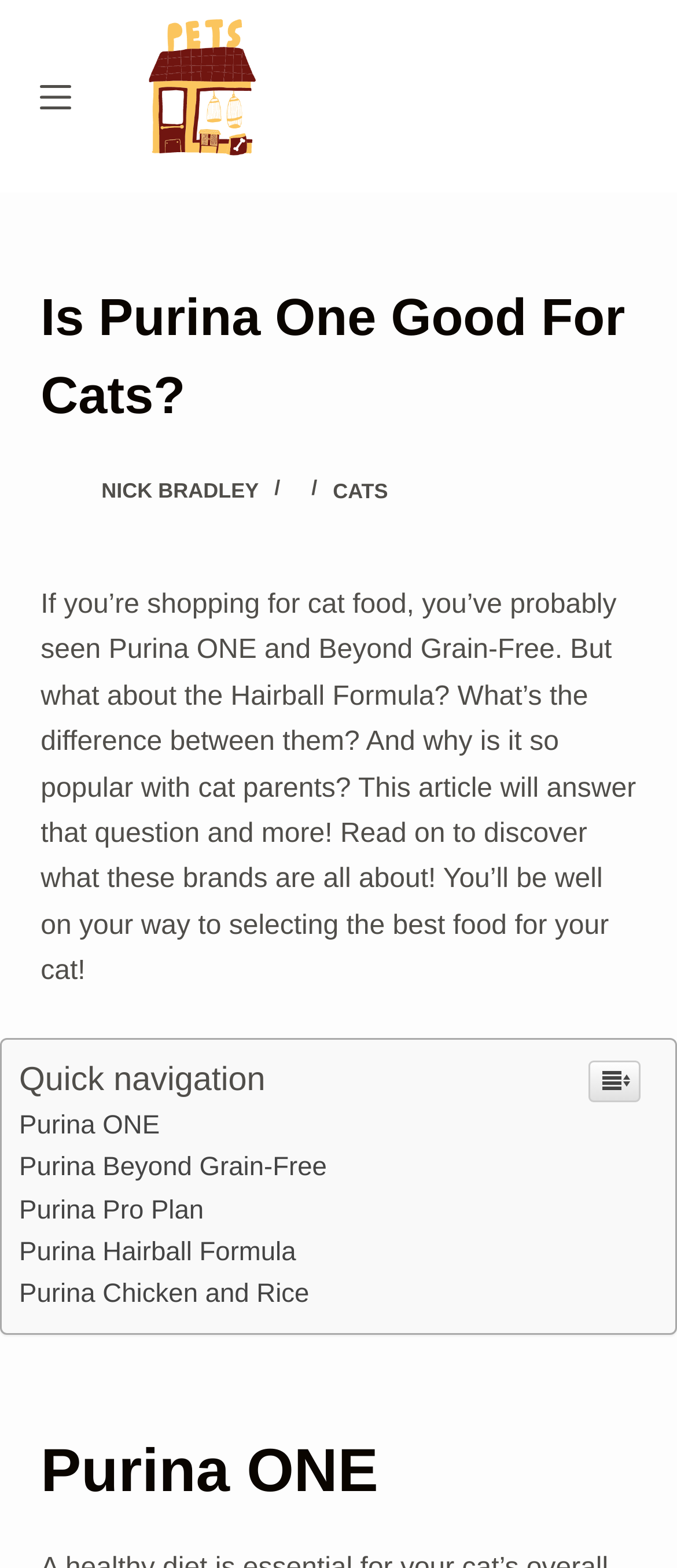Predict the bounding box of the UI element based on the description: "Purina Chicken and Rice". The coordinates should be four float numbers between 0 and 1, formatted as [left, top, right, bottom].

[0.028, 0.816, 0.457, 0.835]